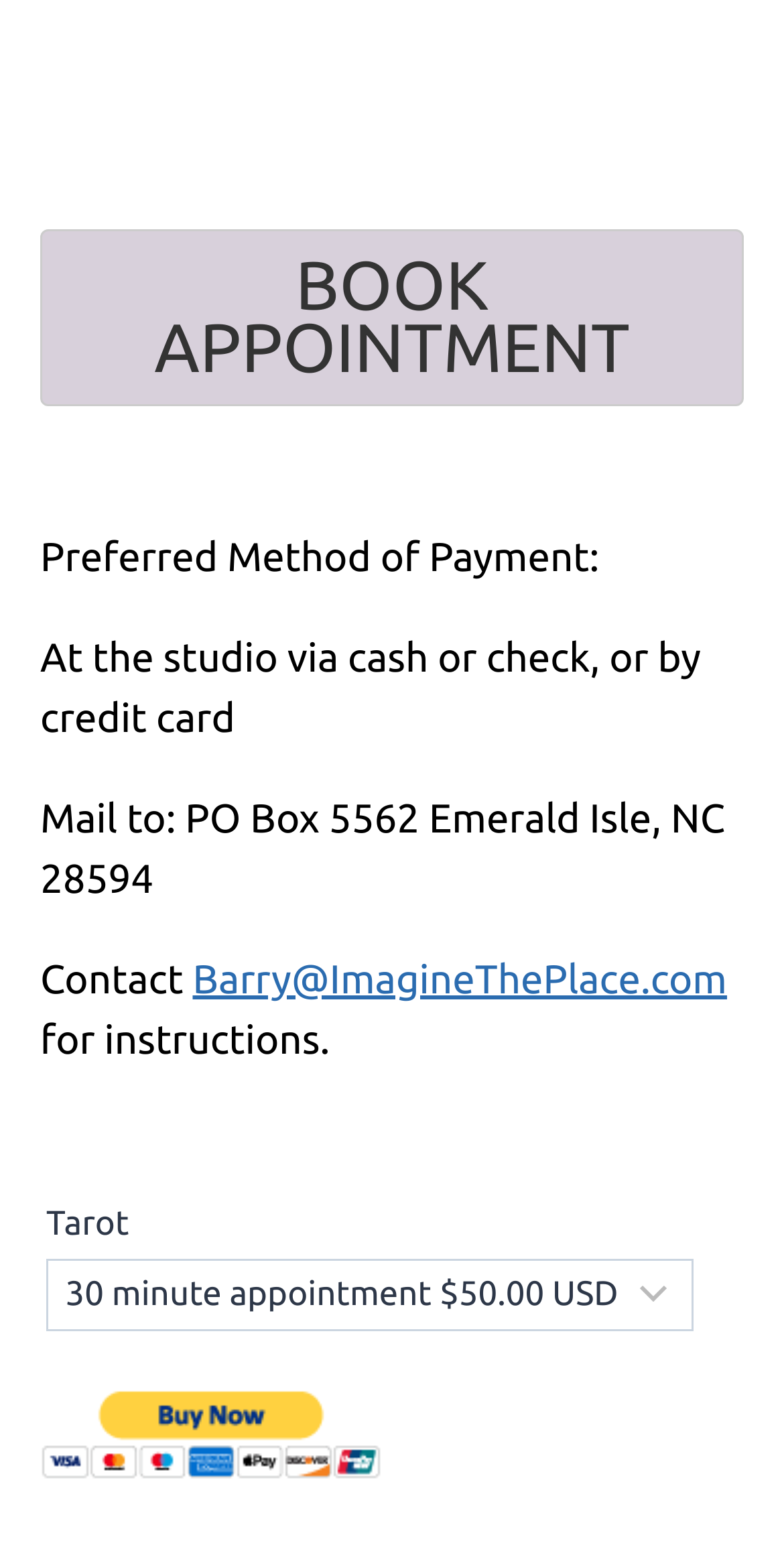What is the preferred method of payment?
From the screenshot, supply a one-word or short-phrase answer.

At the studio via cash or check, or by credit card